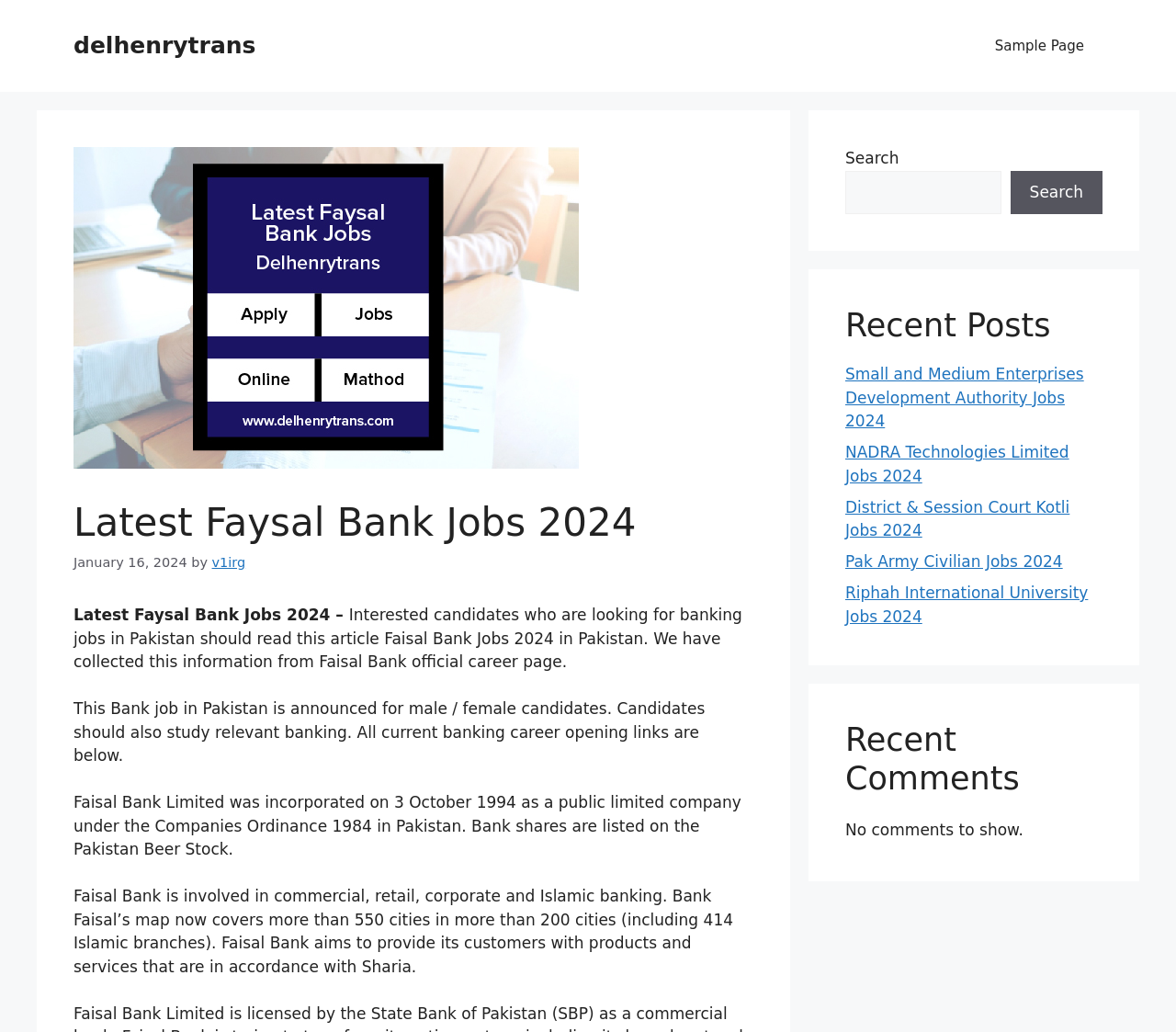Please provide a comprehensive answer to the question below using the information from the image: What is the purpose of the search box?

The search box is located in the top-right corner of the webpage, and has a label 'Search' next to it. This suggests that the purpose of the search box is to allow users to search for specific content within the website.